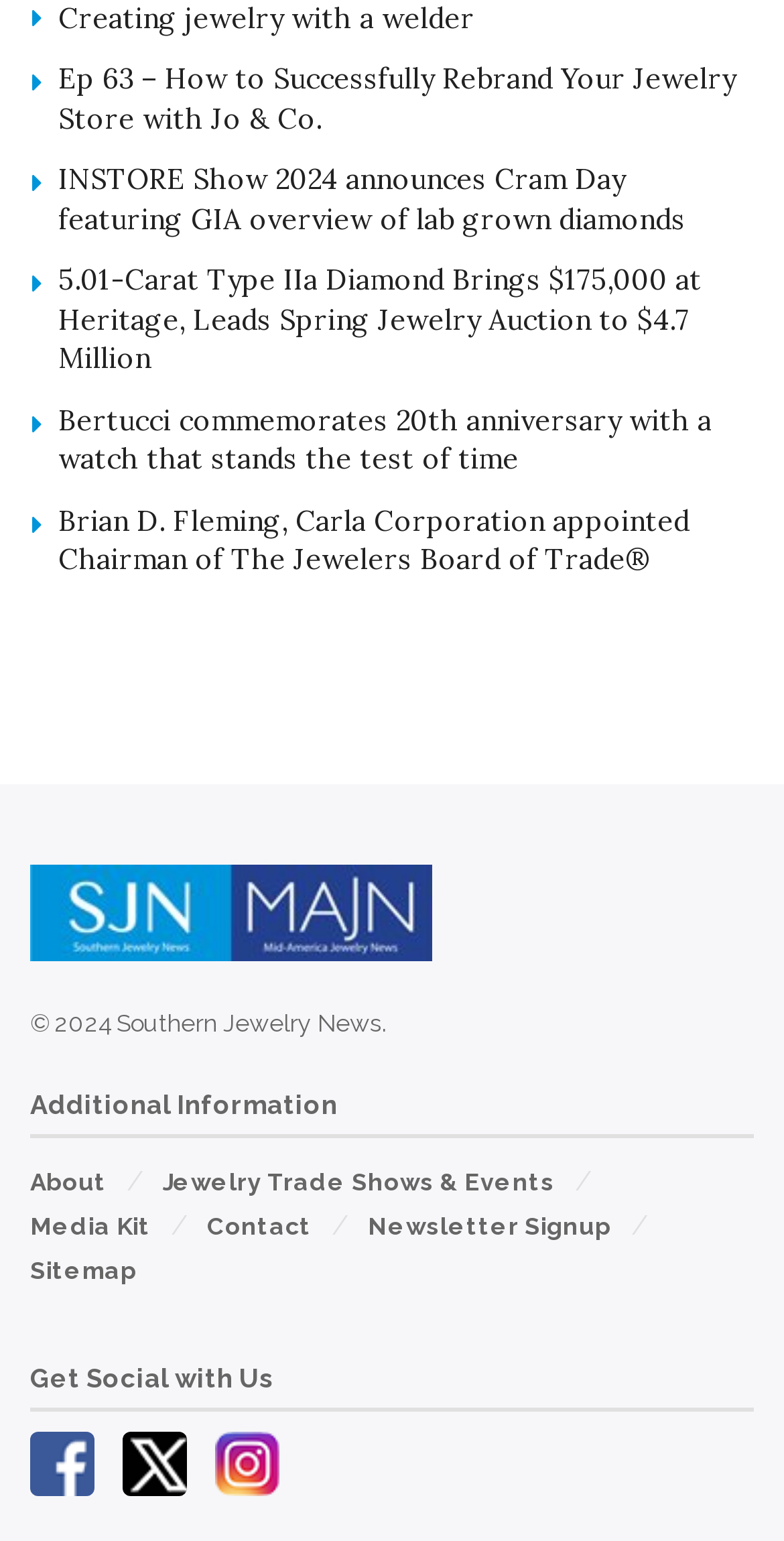Provide a one-word or short-phrase answer to the question:
How many social media links are there?

3